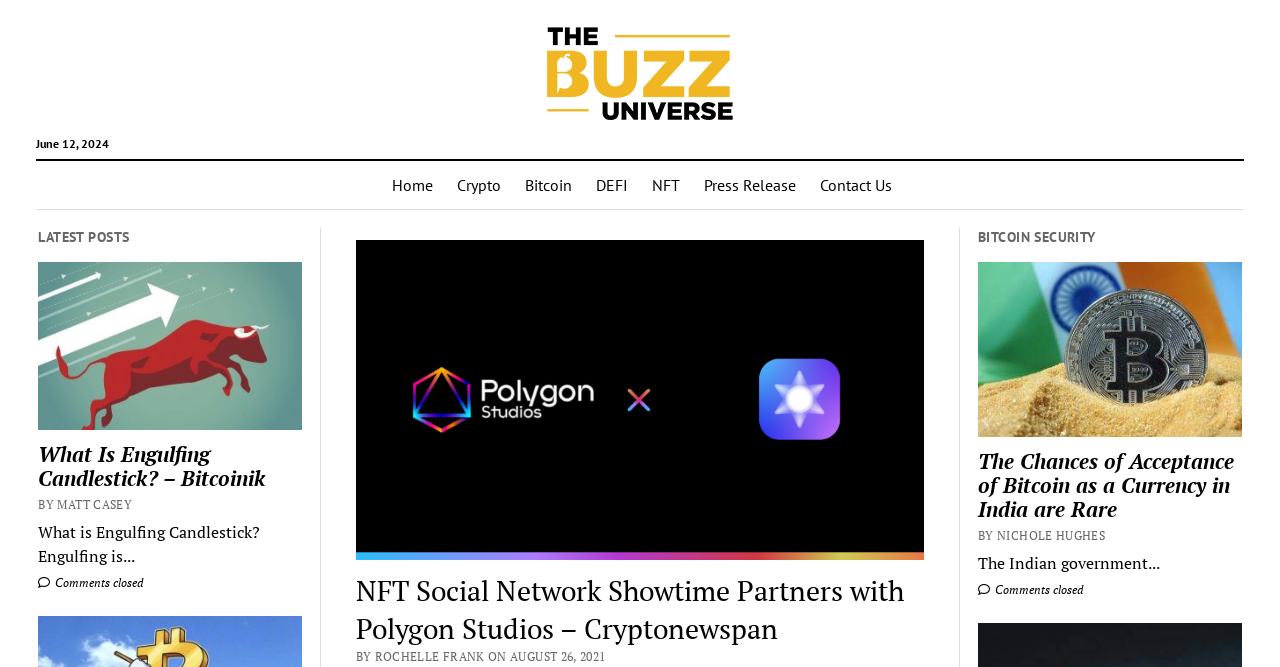Please identify the bounding box coordinates of the clickable element to fulfill the following instruction: "Click the Home link". The coordinates should be four float numbers between 0 and 1, i.e., [left, top, right, bottom].

[0.297, 0.241, 0.348, 0.313]